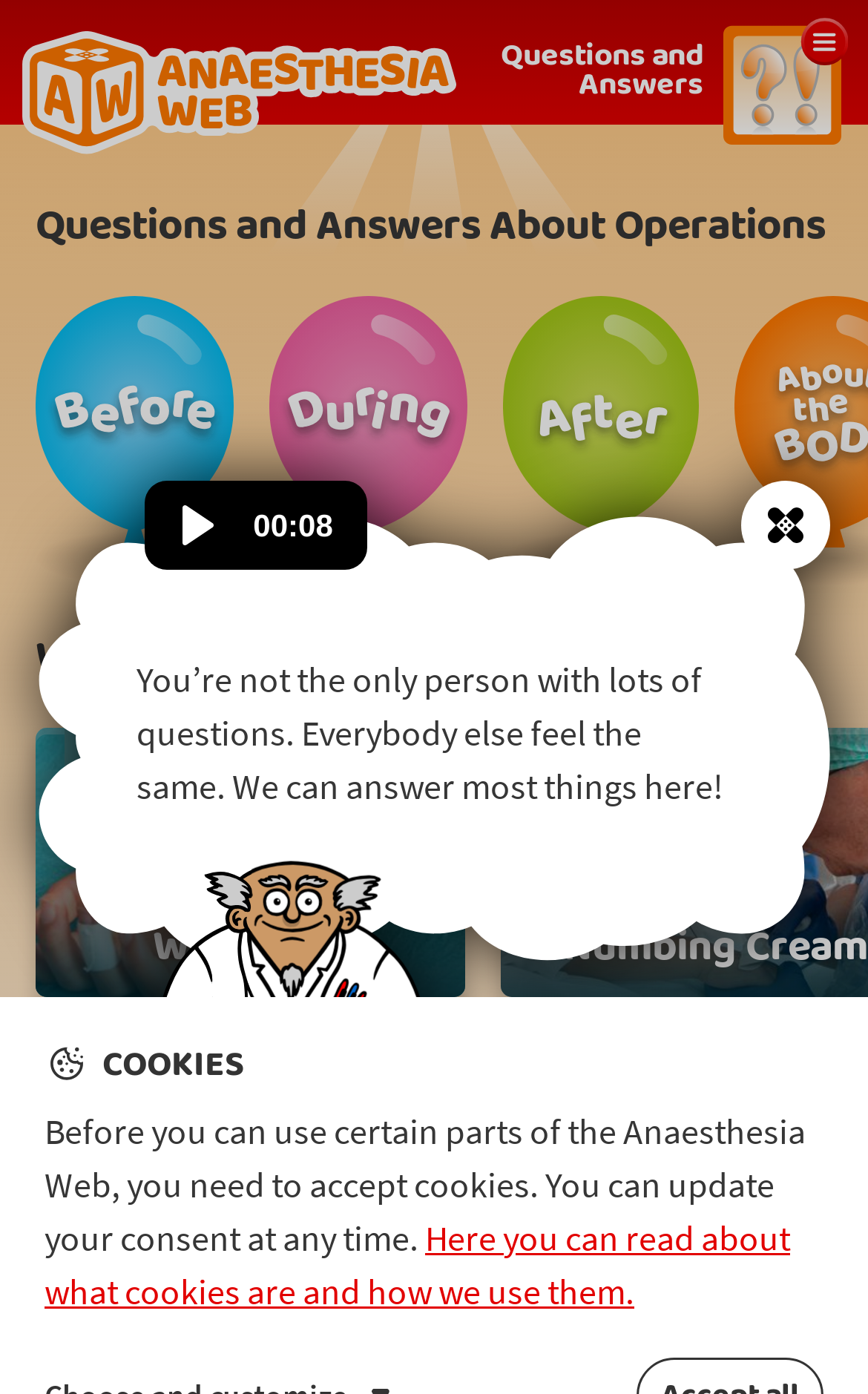Given the following UI element description: "December 2020", find the bounding box coordinates in the webpage screenshot.

None